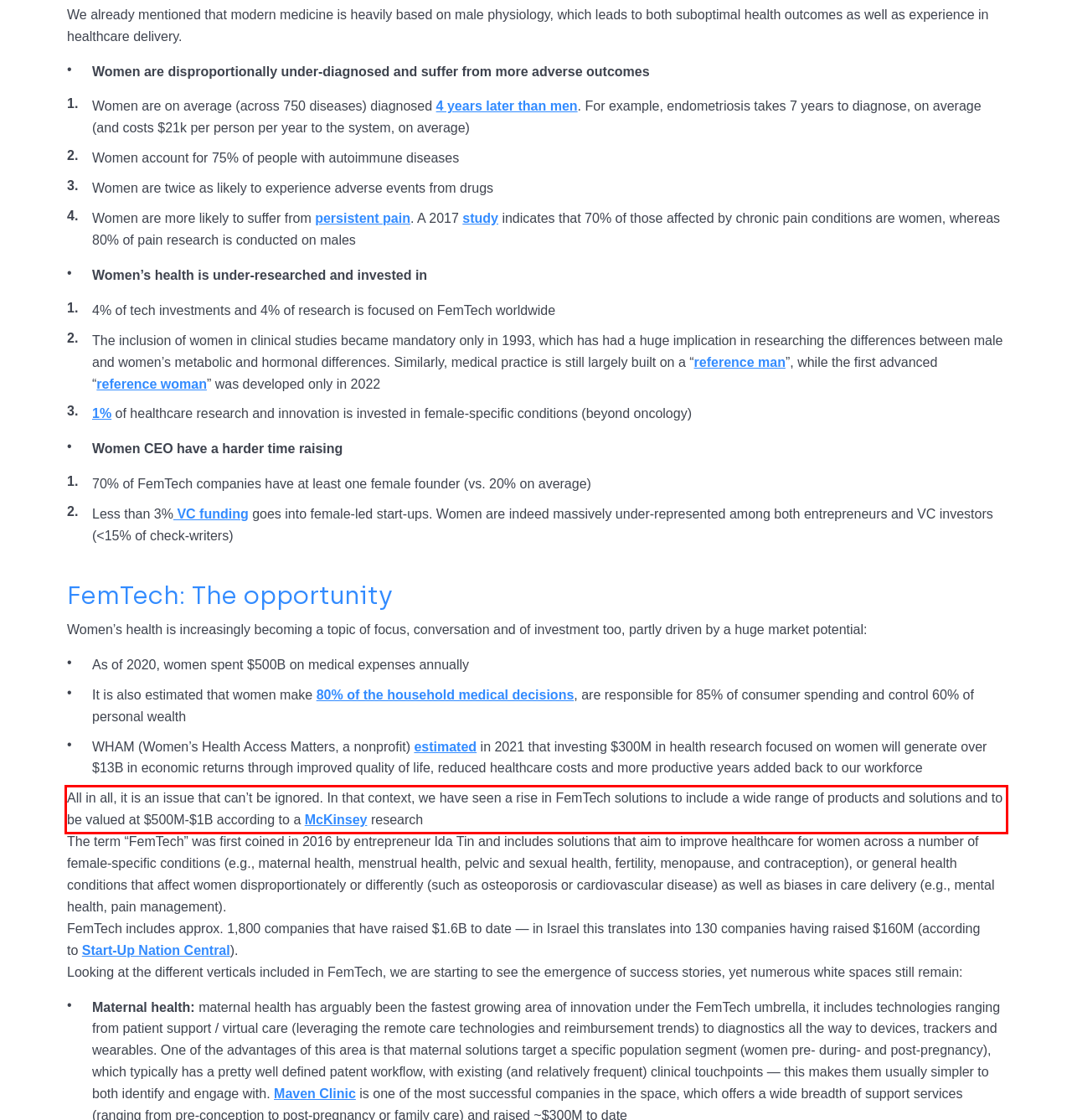Please perform OCR on the UI element surrounded by the red bounding box in the given webpage screenshot and extract its text content.

All in all, it is an issue that can’t be ignored. In that context, we have seen a rise in FemTech solutions to include a wide range of products and solutions and to be valued at $500M-$1B according to a McKinsey research